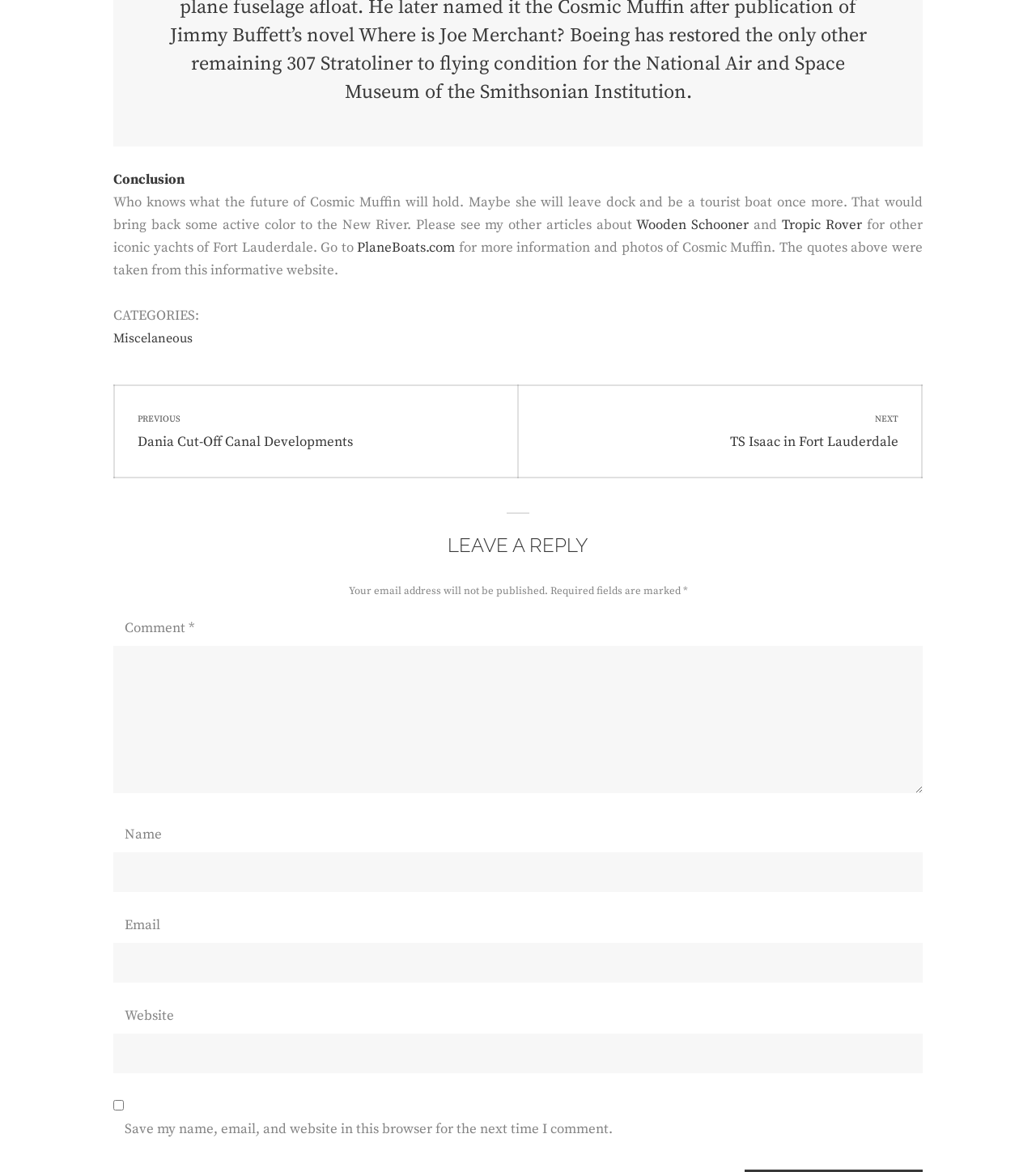Locate the bounding box coordinates of the segment that needs to be clicked to meet this instruction: "Click on the link to read about Tropic Rover".

[0.755, 0.185, 0.832, 0.2]